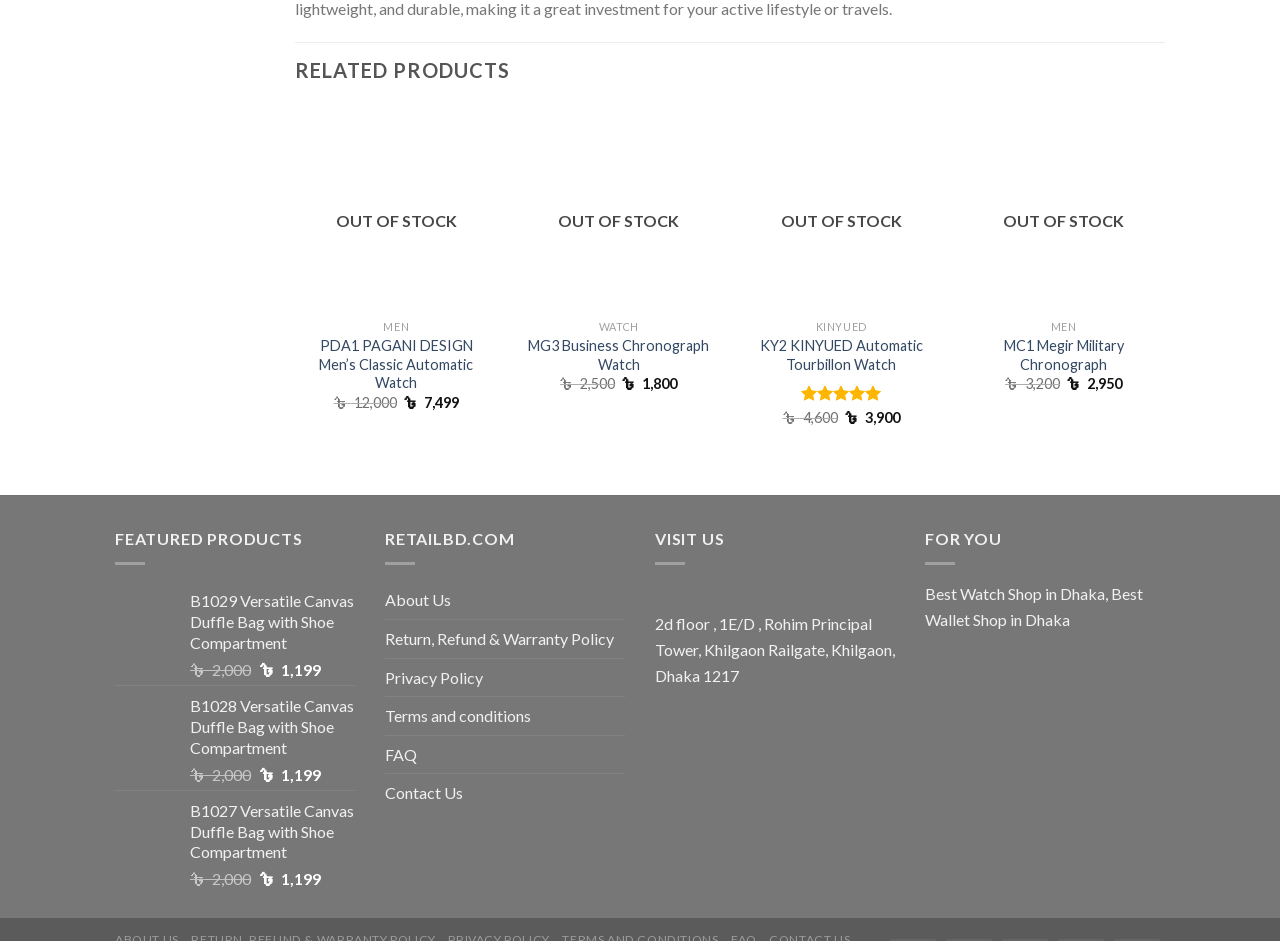Locate the bounding box coordinates of the element that needs to be clicked to carry out the instruction: "Visit About Us page". The coordinates should be given as four float numbers ranging from 0 to 1, i.e., [left, top, right, bottom].

[0.301, 0.618, 0.352, 0.658]